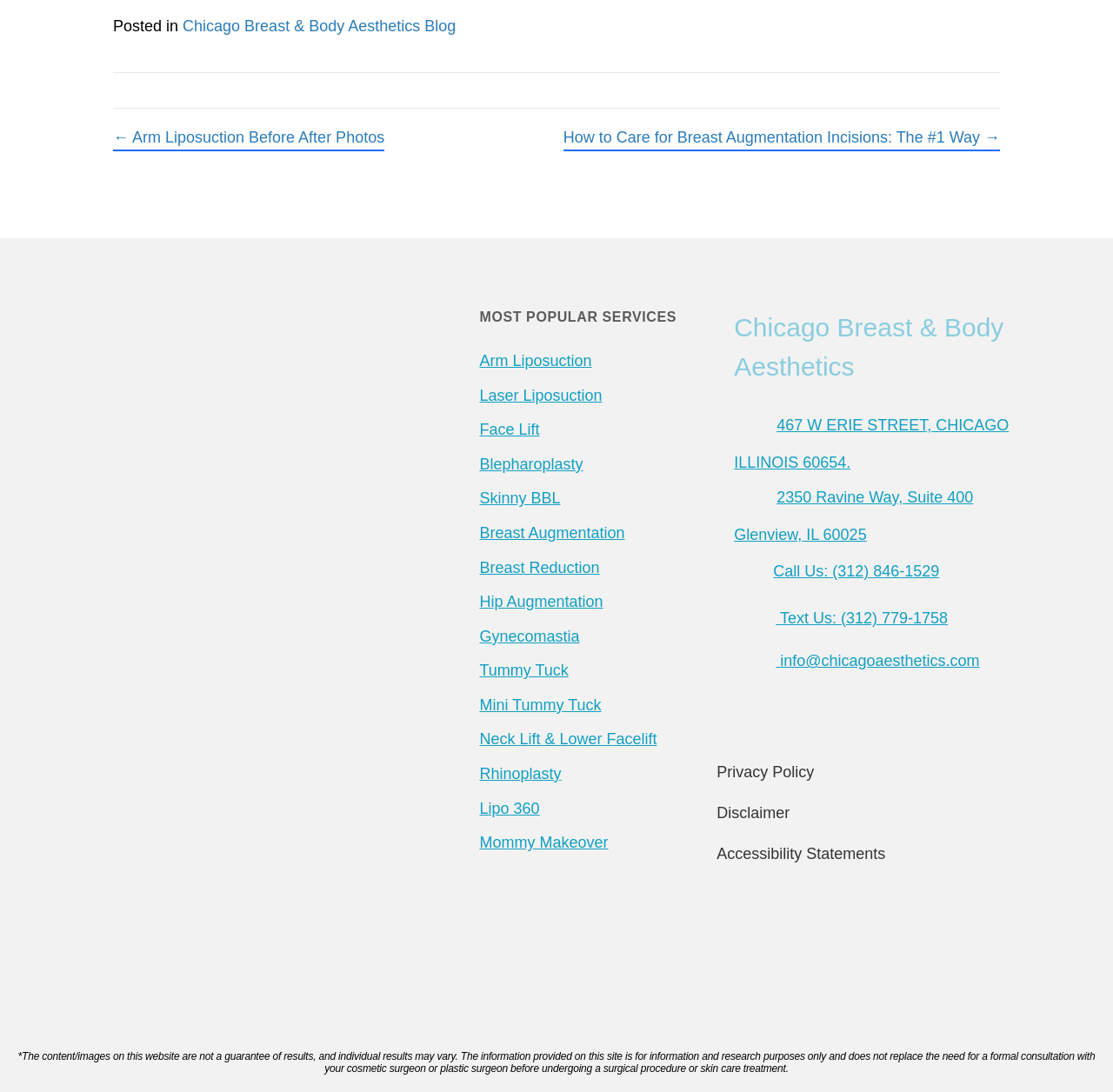Show the bounding box coordinates for the element that needs to be clicked to execute the following instruction: "Visit the clinic's Facebook page". Provide the coordinates in the form of four float numbers between 0 and 1, i.e., [left, top, right, bottom].

[0.66, 0.641, 0.683, 0.665]